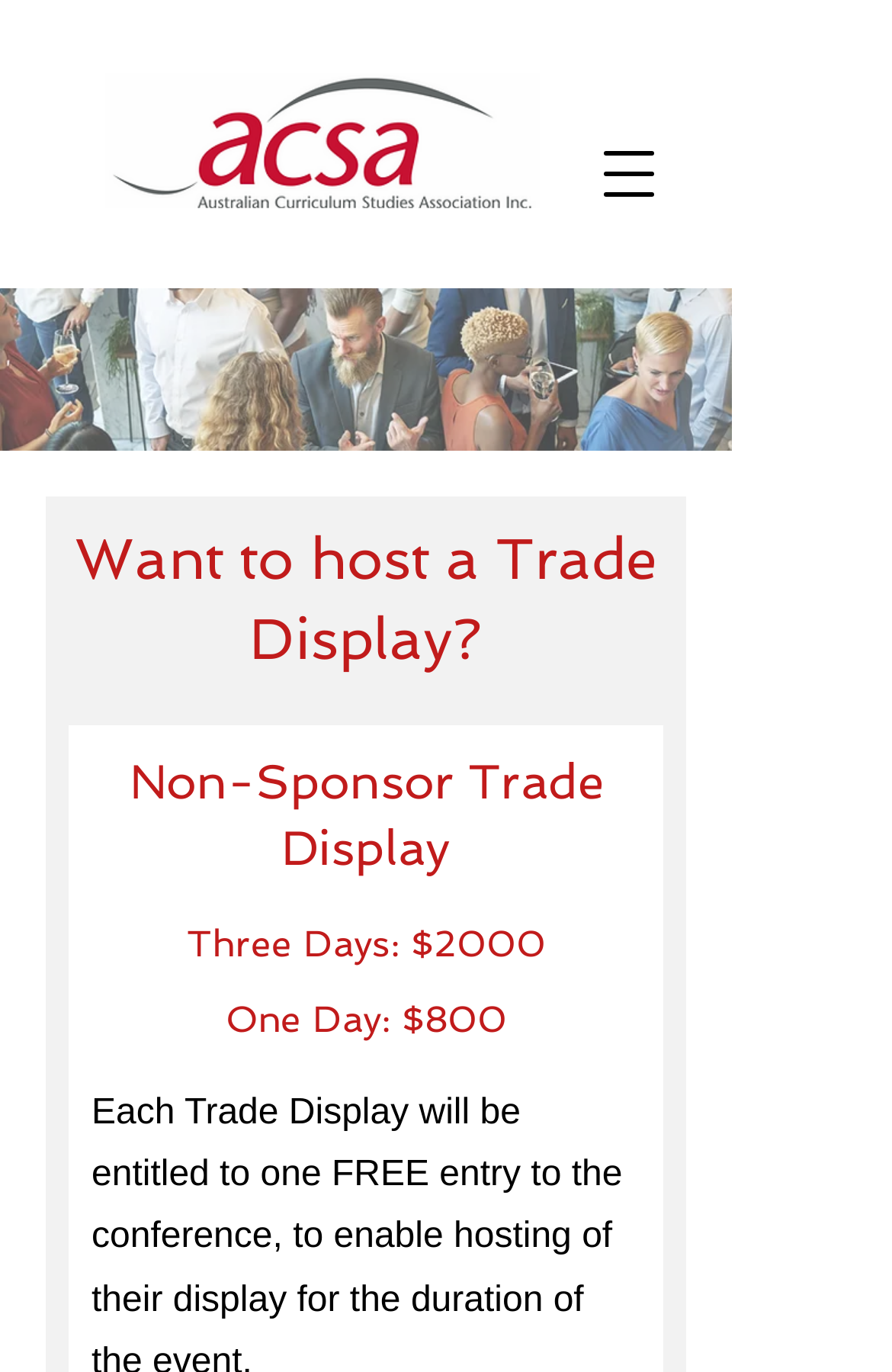Write an elaborate caption that captures the essence of the webpage.

The webpage is about hosting a trade display at the 2023 ACSA Curriculum Conference. At the top left corner, there is an ACSA logo with a black background. Next to the logo, there is a button to open a navigation menu. 

Below the logo, there is an image of business people mingling, taking up most of the width of the page. 

Underneath the image, there is a heading that reads "Want to host a Trade Display?" which is centered on the page. 

Further down, there are two more headings, one below the other, on the left side of the page. The first one reads "Non-Sponsor Trade Display" and the second one reads "Three Days: $2000 One Day: $800", which appears to be pricing information for hosting a trade display.